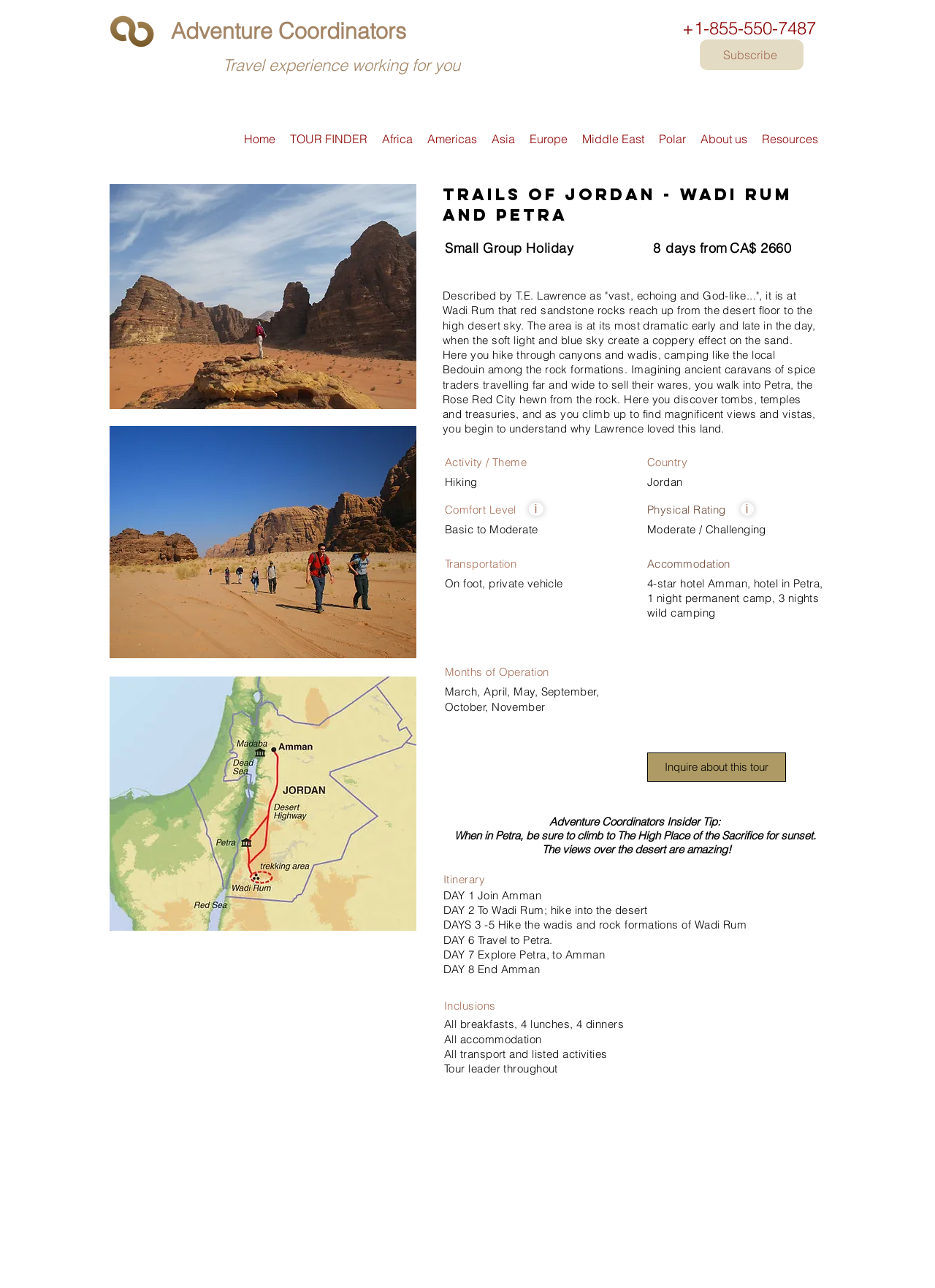Please identify the bounding box coordinates of the element that needs to be clicked to execute the following command: "Click the 'Subscribe' link". Provide the bounding box using four float numbers between 0 and 1, formatted as [left, top, right, bottom].

[0.748, 0.031, 0.859, 0.054]